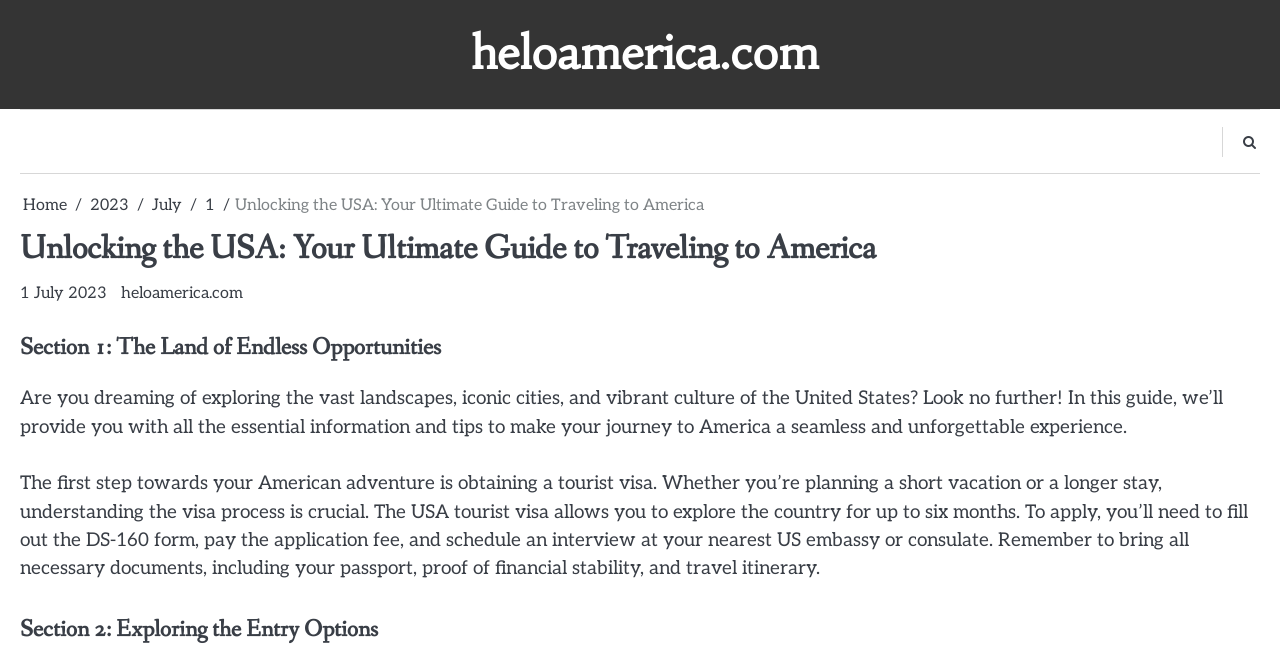Identify the bounding box for the UI element specified in this description: "1 July 2023". The coordinates must be four float numbers between 0 and 1, formatted as [left, top, right, bottom].

[0.016, 0.425, 0.084, 0.453]